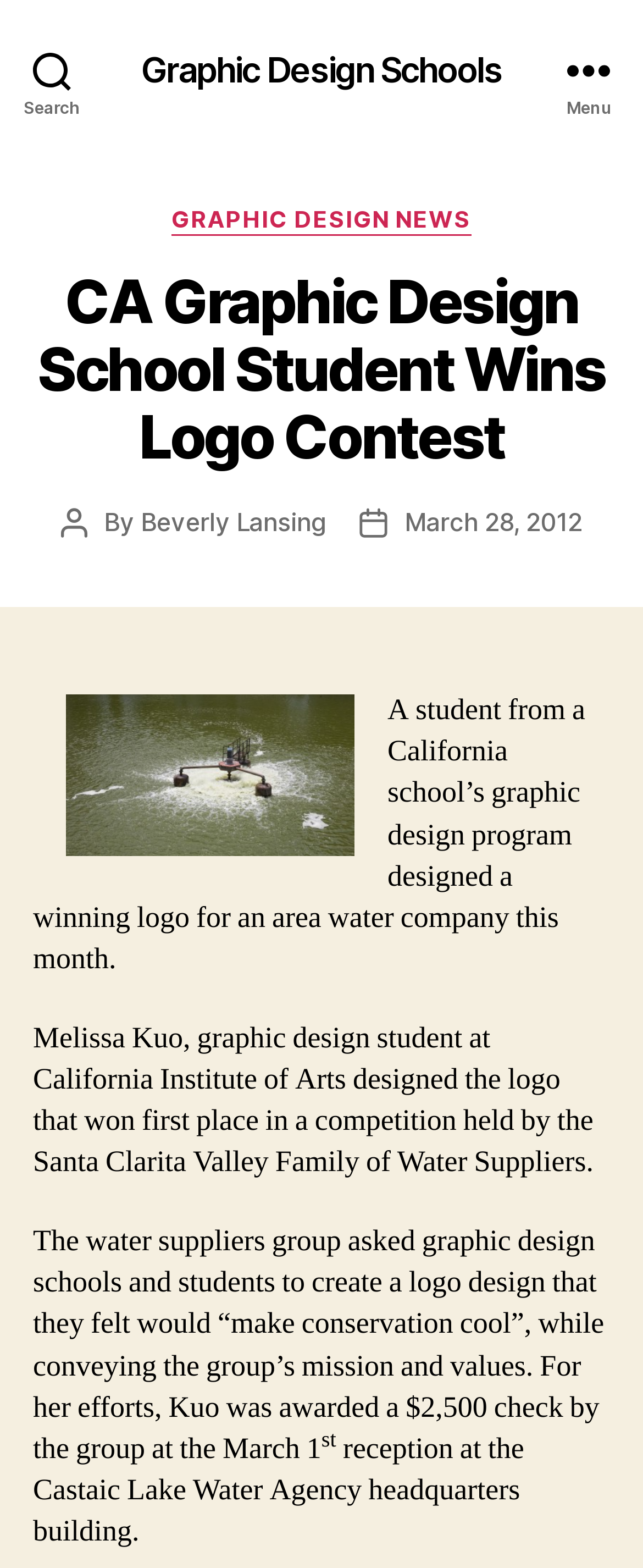Please look at the image and answer the question with a detailed explanation: Who designed the winning logo?

According to the article, Melissa Kuo, a graphic design student at California Institute of Arts, designed the logo that won first place in a competition held by the Santa Clarita Valley Family of Water Suppliers.